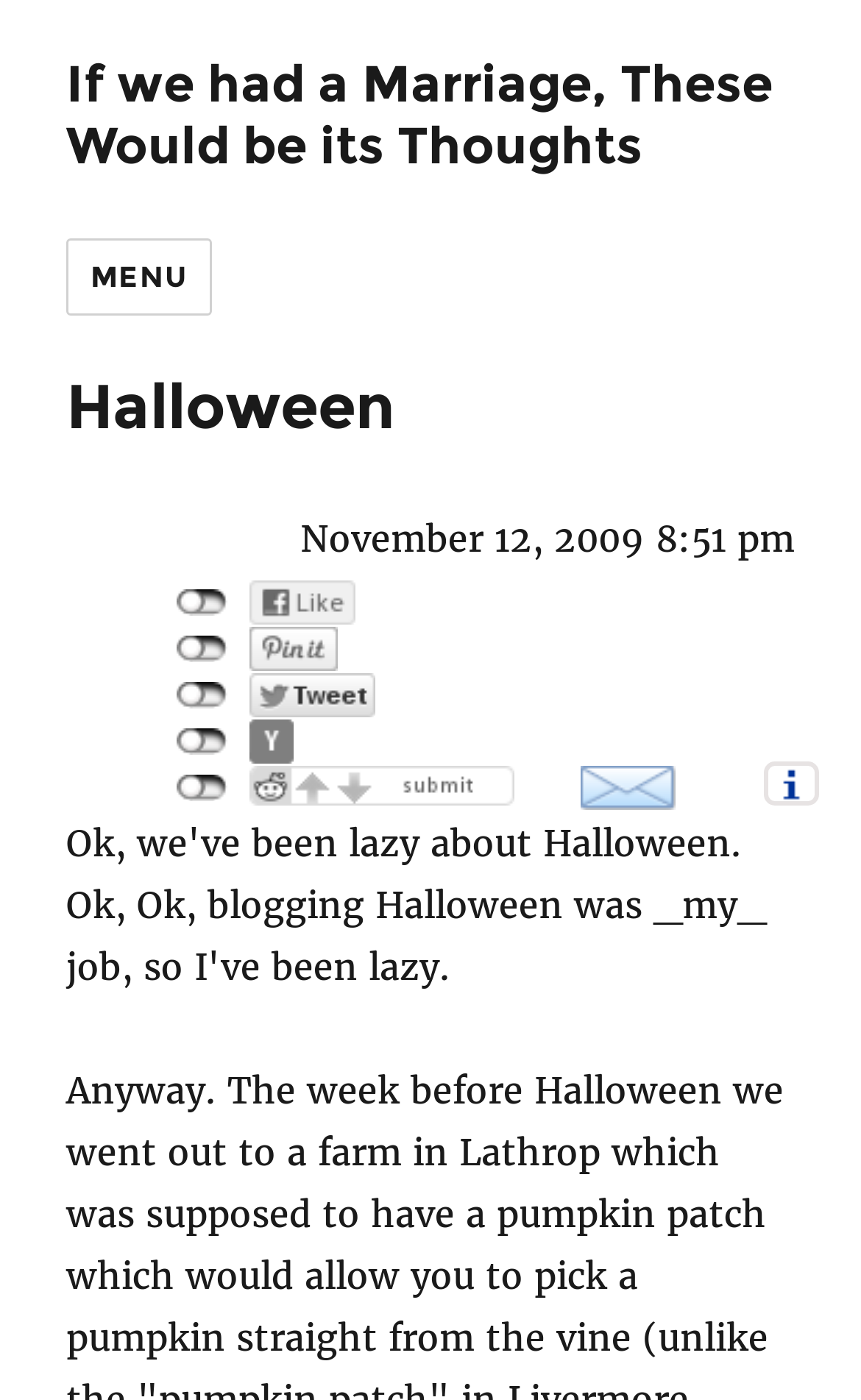What is the text of the first link?
Carefully analyze the image and provide a detailed answer to the question.

I looked at the link element with the OCR text 'If we had a Marriage, These Would be its Thoughts' and found that it is the first link on the page.